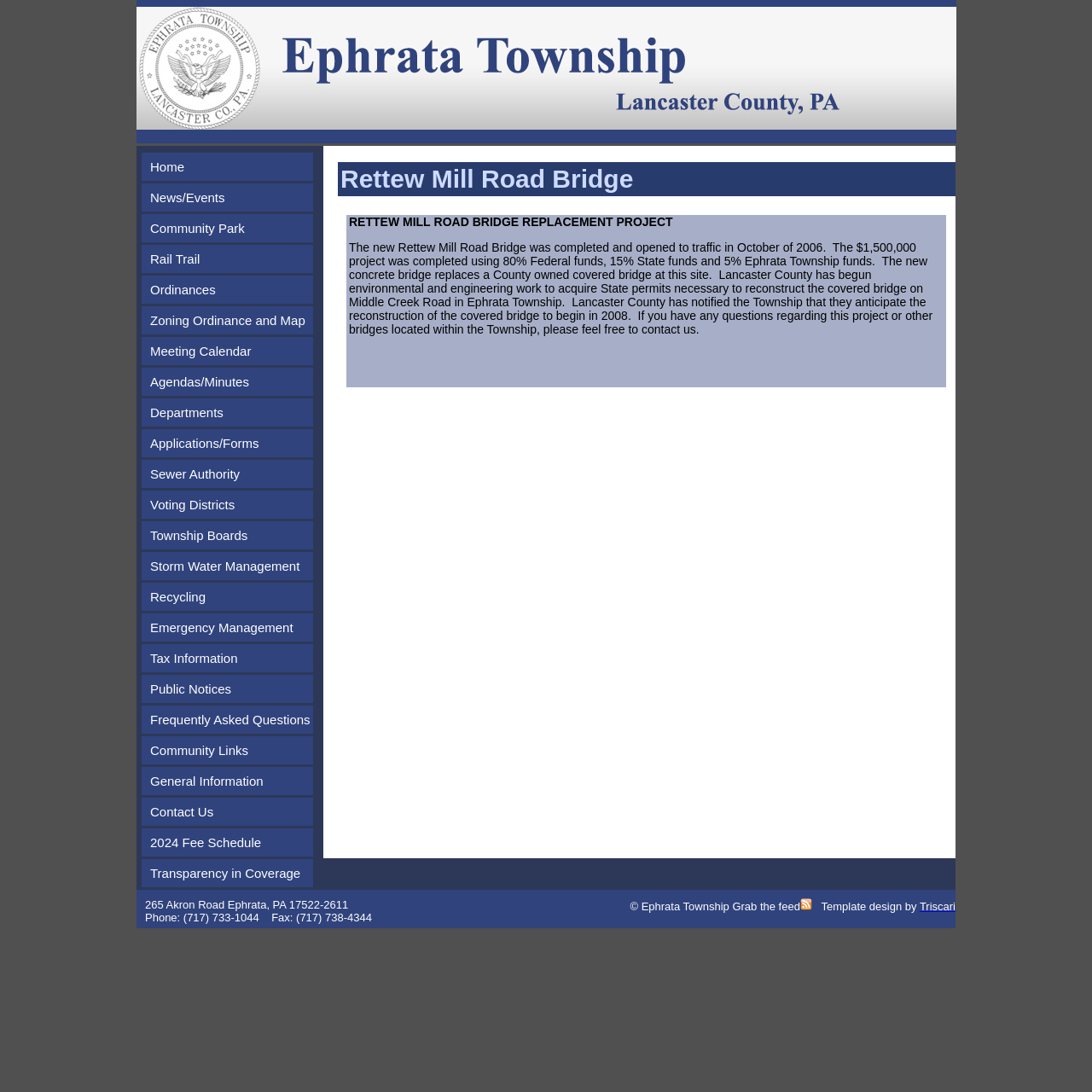What is the name of the road bridge mentioned on the webpage? Examine the screenshot and reply using just one word or a brief phrase.

Rettew Mill Road Bridge